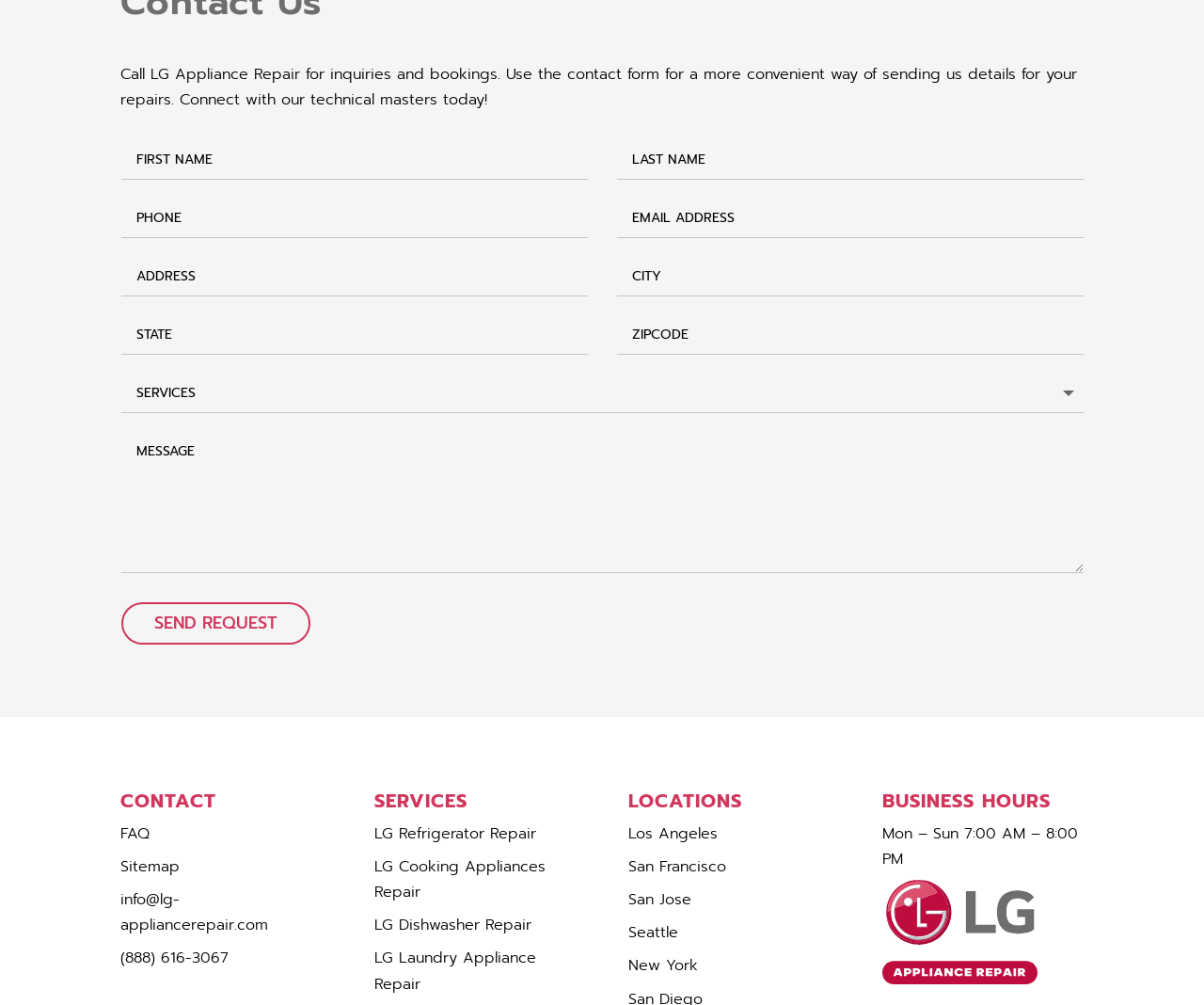Identify the bounding box coordinates of the clickable section necessary to follow the following instruction: "Visit the FAQ page". The coordinates should be presented as four float numbers from 0 to 1, i.e., [left, top, right, bottom].

[0.1, 0.818, 0.124, 0.84]